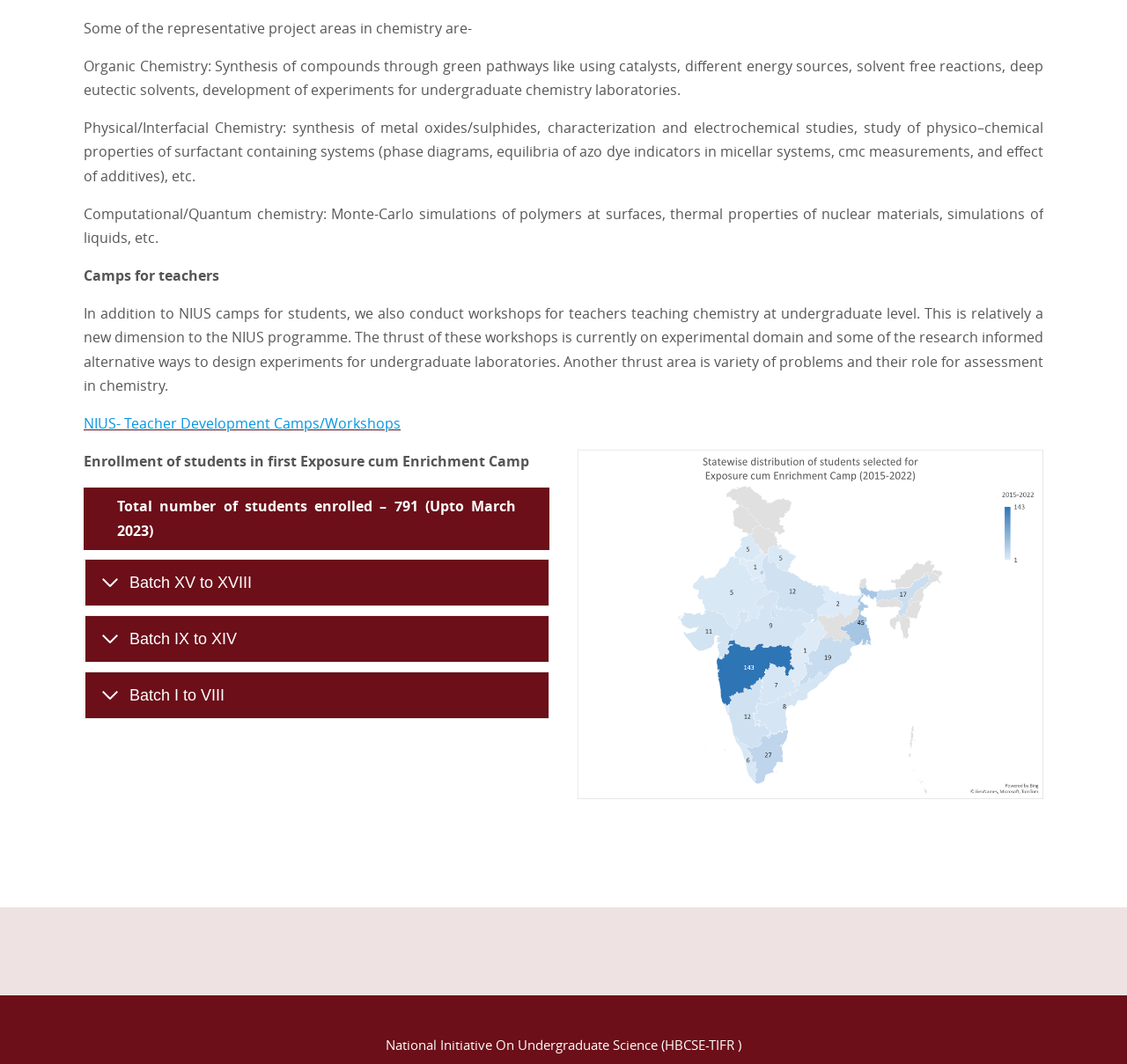Given the element description NIUS- Teacher Development Camps/Workshops, identify the bounding box coordinates for the UI element on the webpage screenshot. The format should be (top-left x, top-left y, bottom-right x, bottom-right y), with values between 0 and 1.

[0.074, 0.389, 0.355, 0.407]